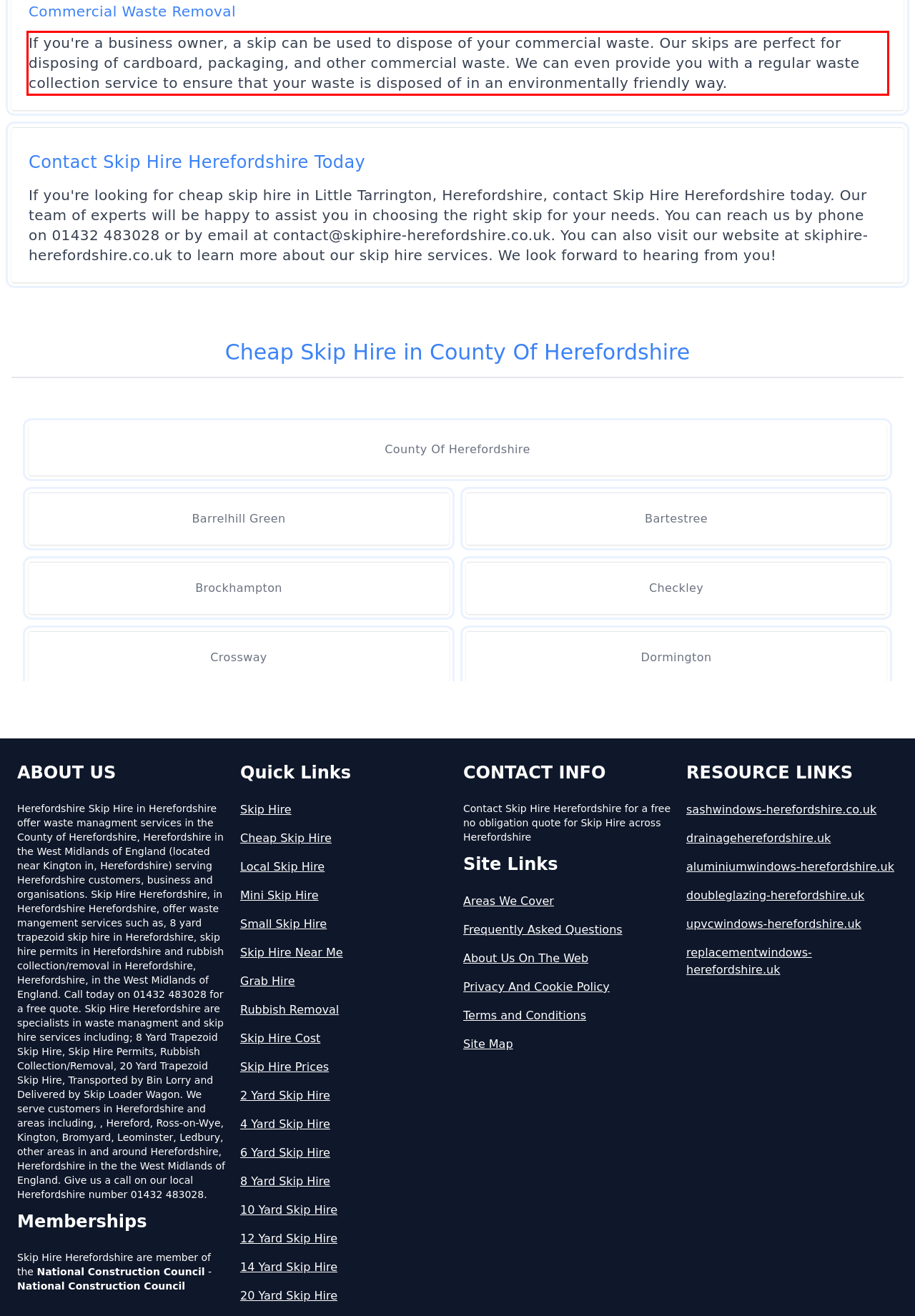Look at the provided screenshot of the webpage and perform OCR on the text within the red bounding box.

If you're a business owner, a skip can be used to dispose of your commercial waste. Our skips are perfect for disposing of cardboard, packaging, and other commercial waste. We can even provide you with a regular waste collection service to ensure that your waste is disposed of in an environmentally friendly way.